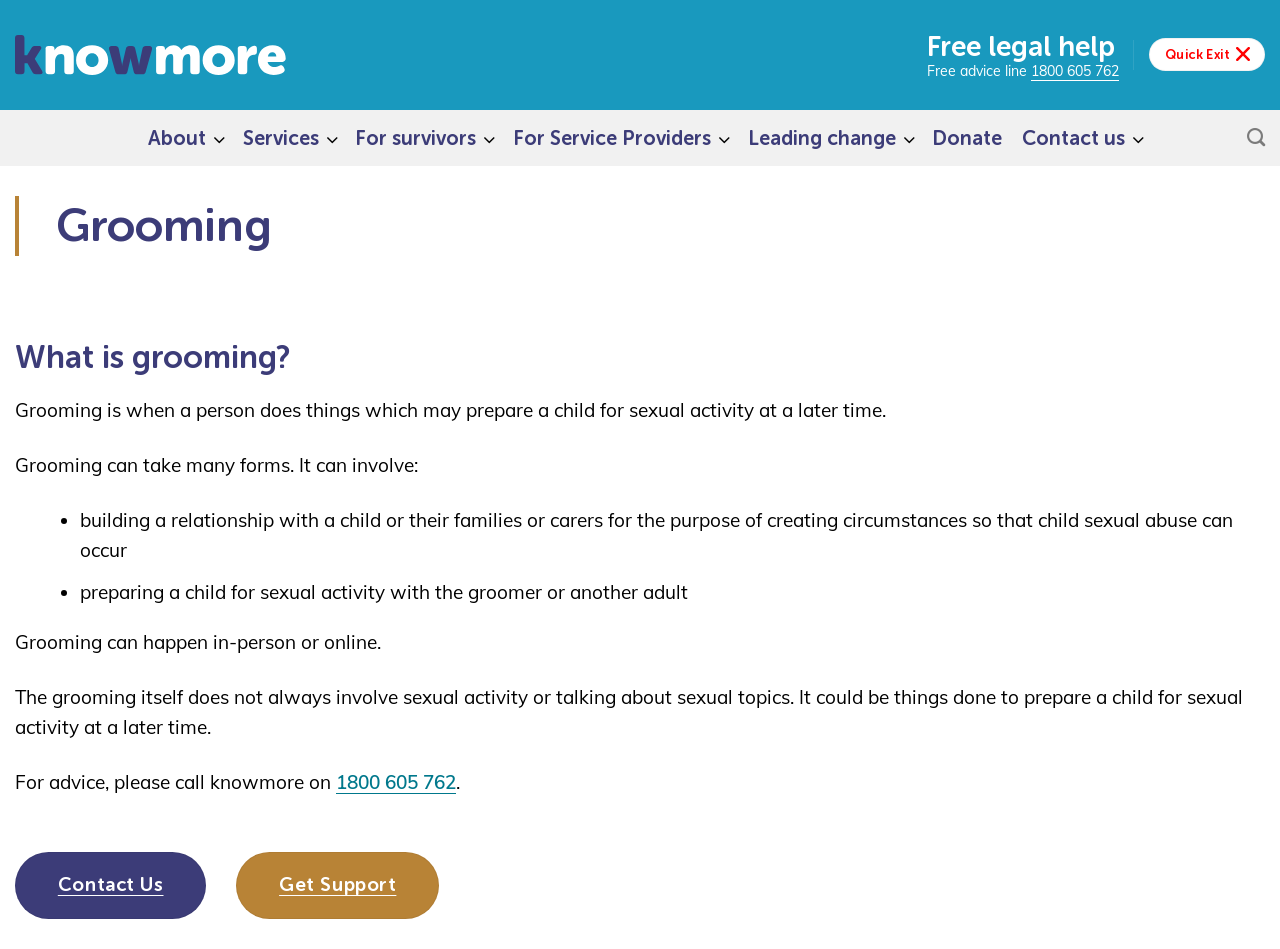Locate the bounding box coordinates of the region to be clicked to comply with the following instruction: "Call the free advice line". The coordinates must be four float numbers between 0 and 1, in the form [left, top, right, bottom].

[0.805, 0.066, 0.874, 0.086]